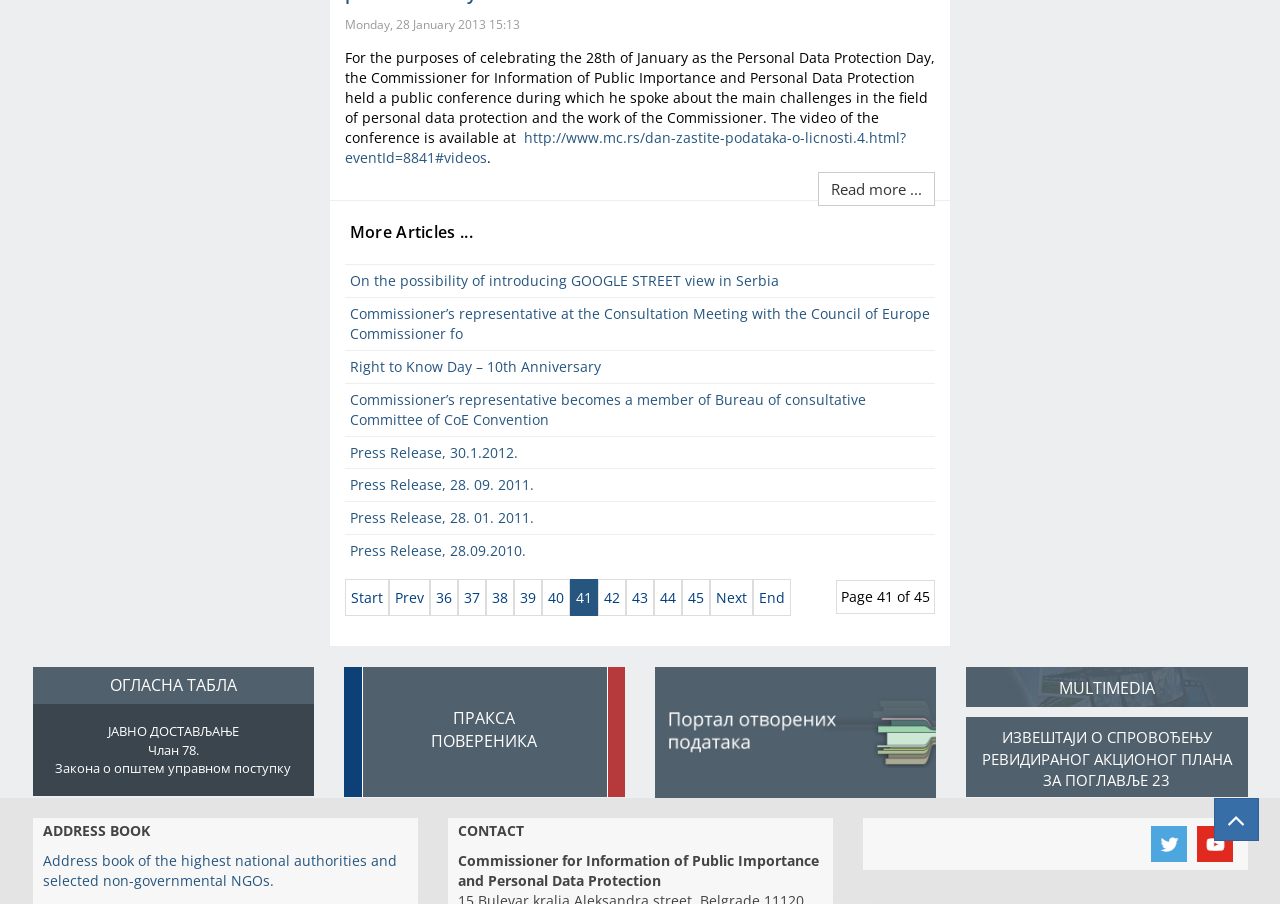Identify the bounding box coordinates of the element to click to follow this instruction: 'Go to page 42'. Ensure the coordinates are four float values between 0 and 1, provided as [left, top, right, bottom].

[0.467, 0.641, 0.489, 0.682]